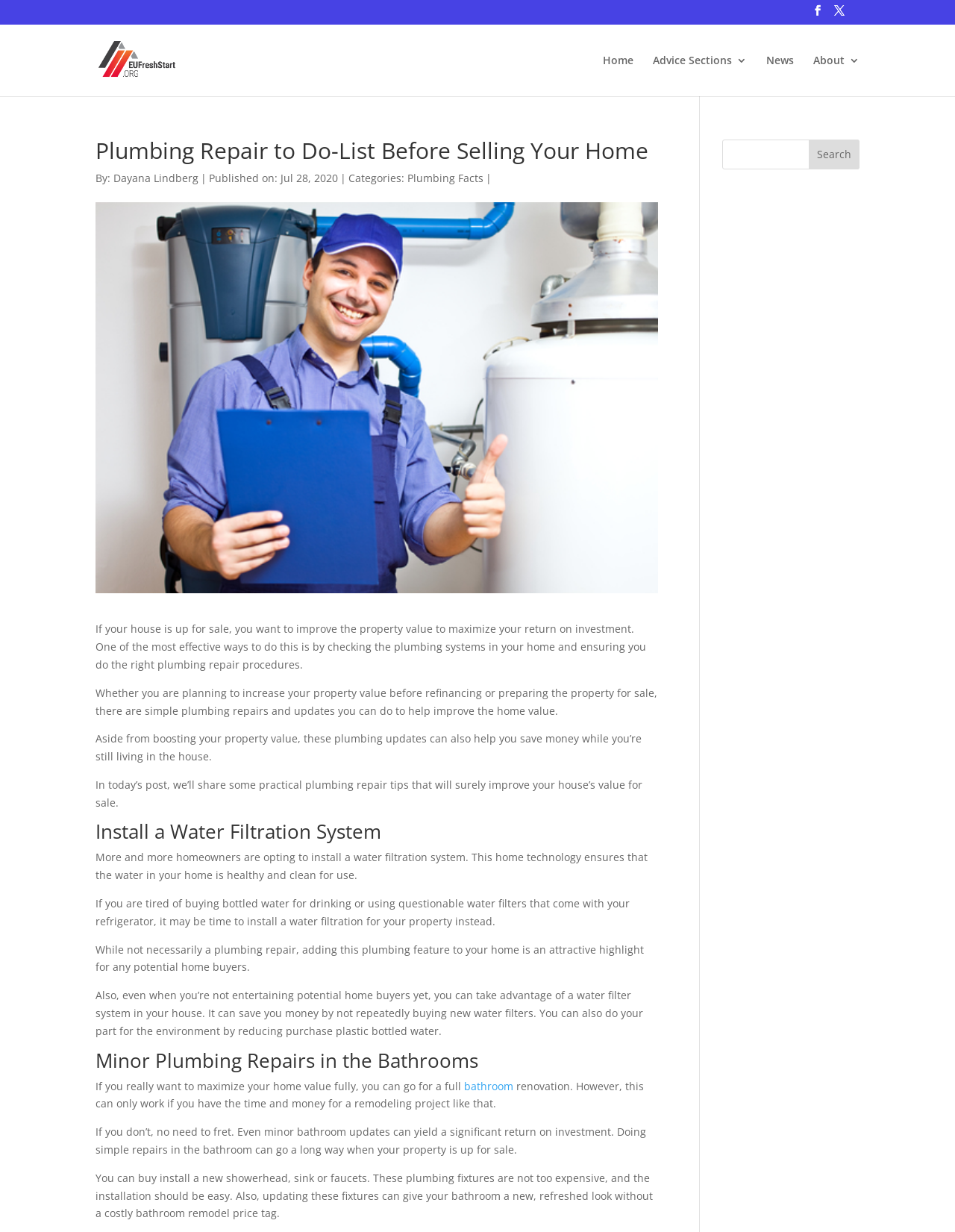Please identify the bounding box coordinates of the element that needs to be clicked to execute the following command: "Click the 'Home' link". Provide the bounding box using four float numbers between 0 and 1, formatted as [left, top, right, bottom].

[0.631, 0.045, 0.663, 0.078]